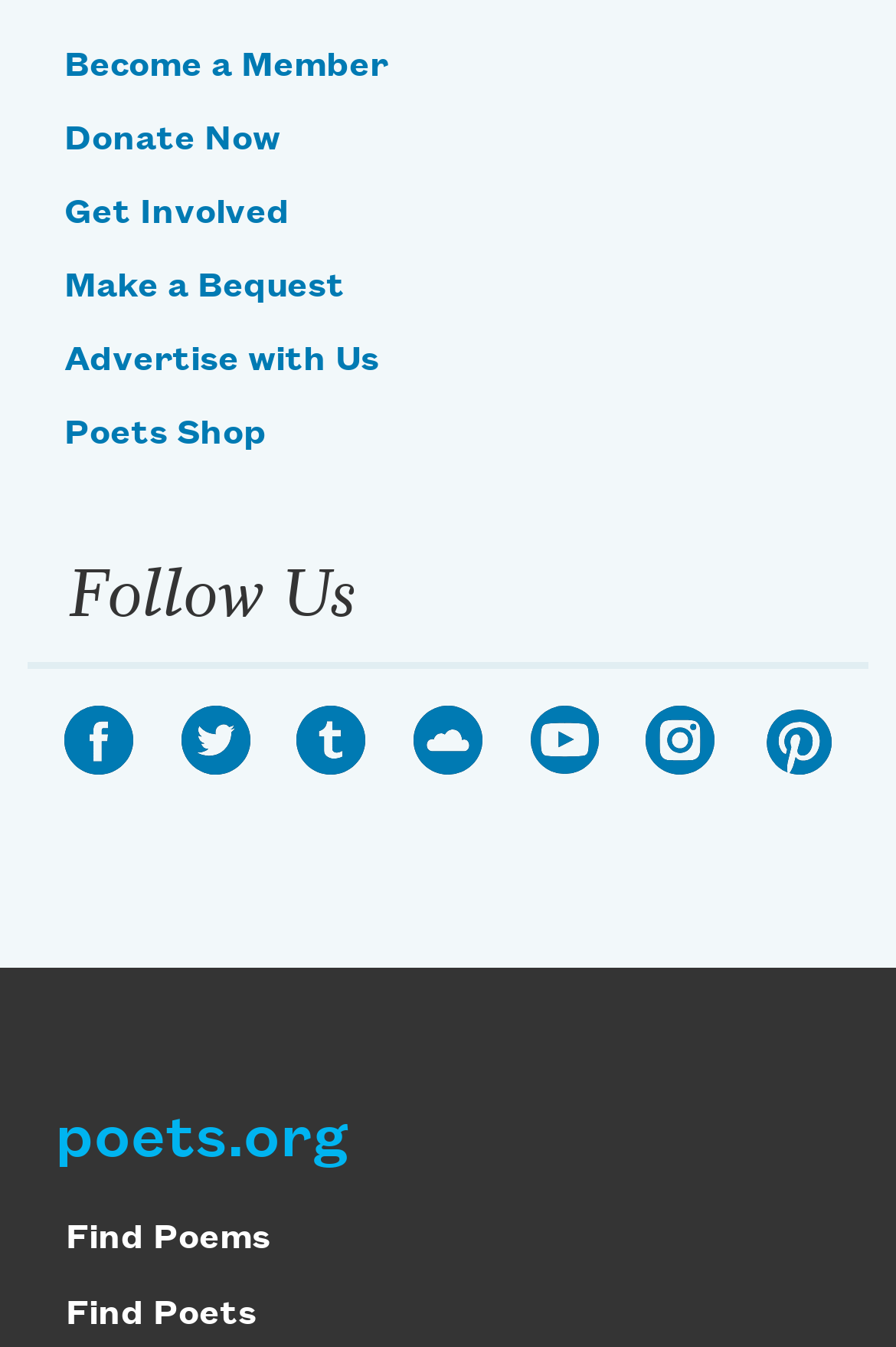Locate the bounding box coordinates of the clickable element to fulfill the following instruction: "Click Become a Member". Provide the coordinates as four float numbers between 0 and 1 in the format [left, top, right, bottom].

[0.072, 0.036, 0.433, 0.063]